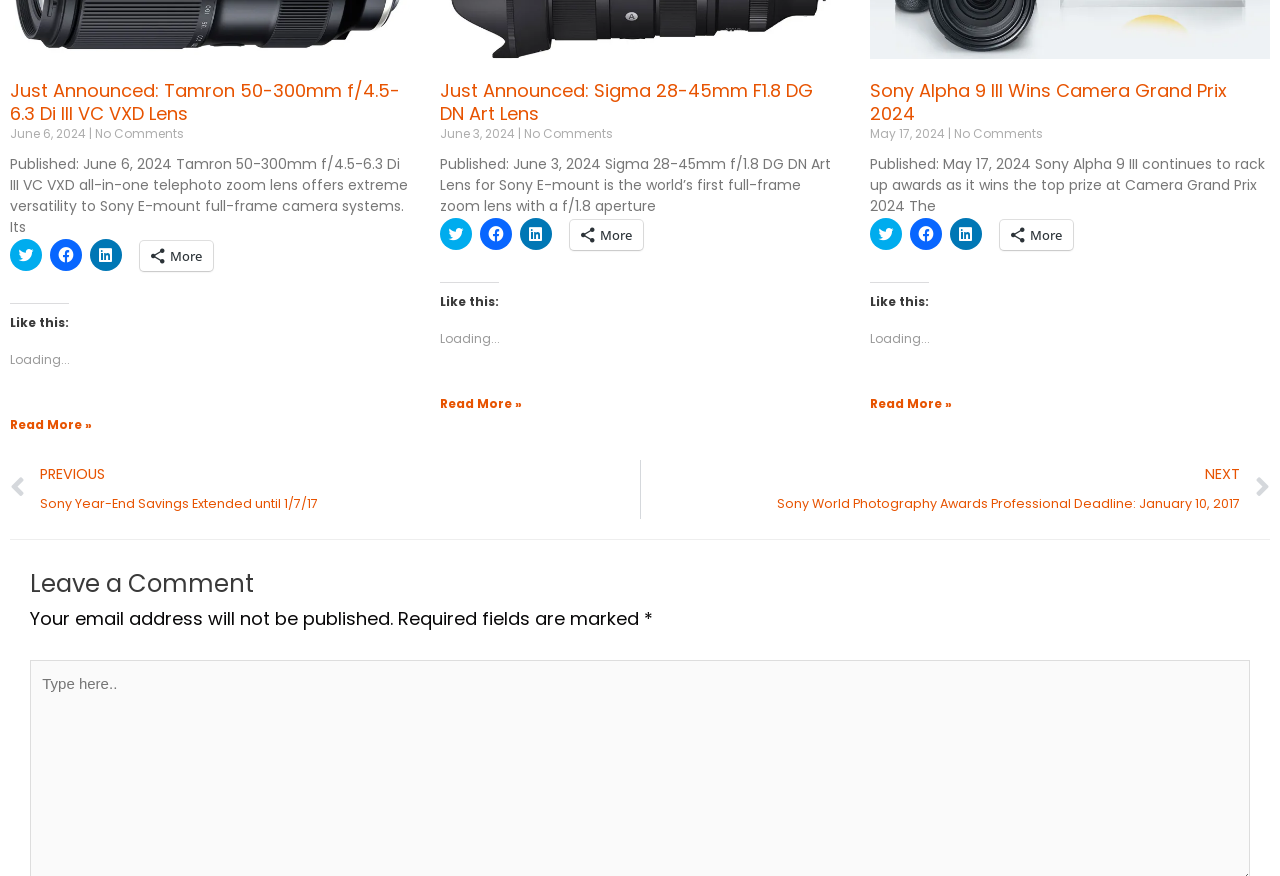Locate the bounding box coordinates of the element that needs to be clicked to carry out the instruction: "Click to share on Twitter". The coordinates should be given as four float numbers ranging from 0 to 1, i.e., [left, top, right, bottom].

[0.008, 0.273, 0.033, 0.31]